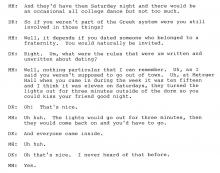Provide your answer to the question using just one word or phrase: What is the time period referred to in the image?

World War II era